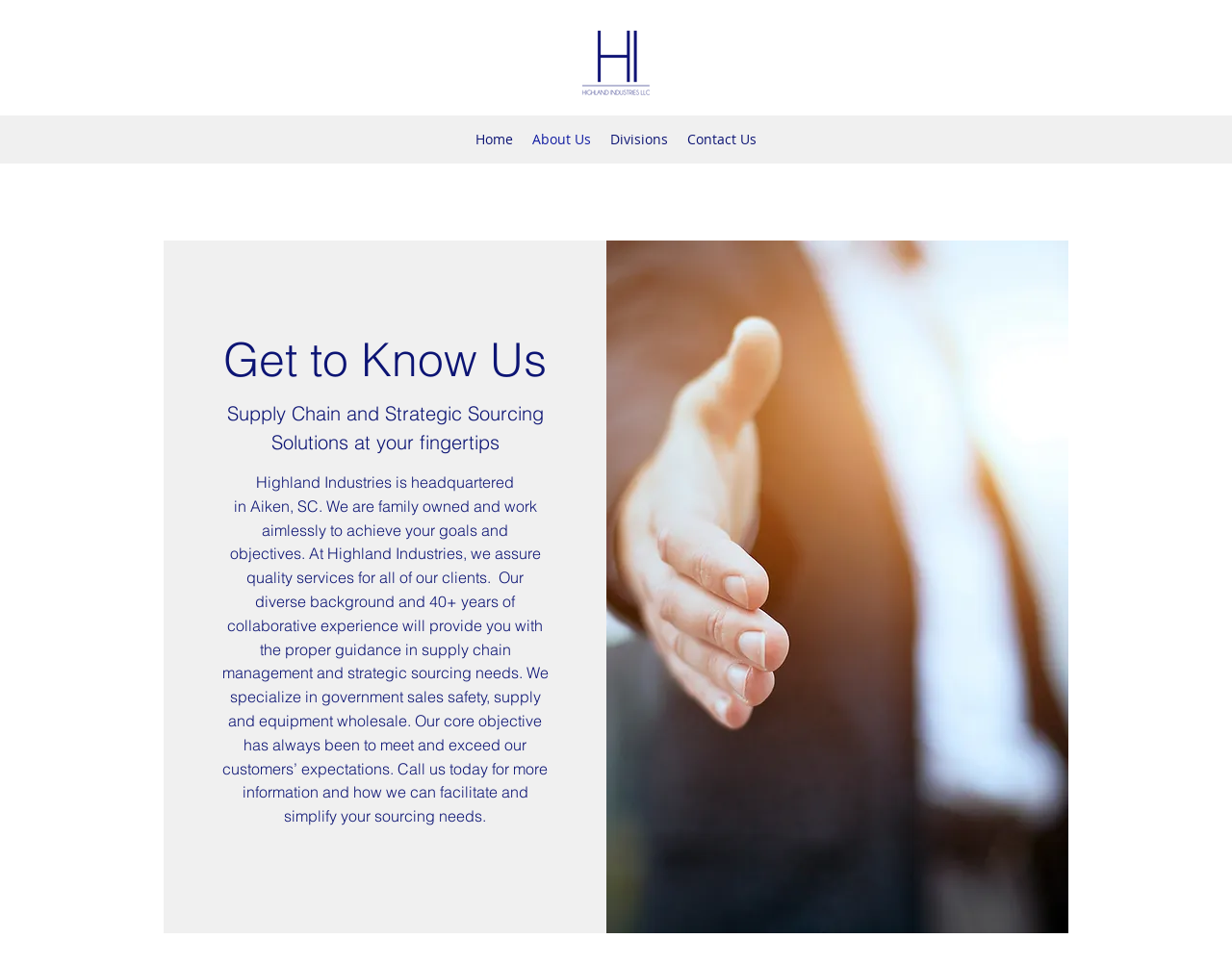Based on the element description: "Contact Us", identify the bounding box coordinates for this UI element. The coordinates must be four float numbers between 0 and 1, listed as [left, top, right, bottom].

[0.55, 0.13, 0.622, 0.16]